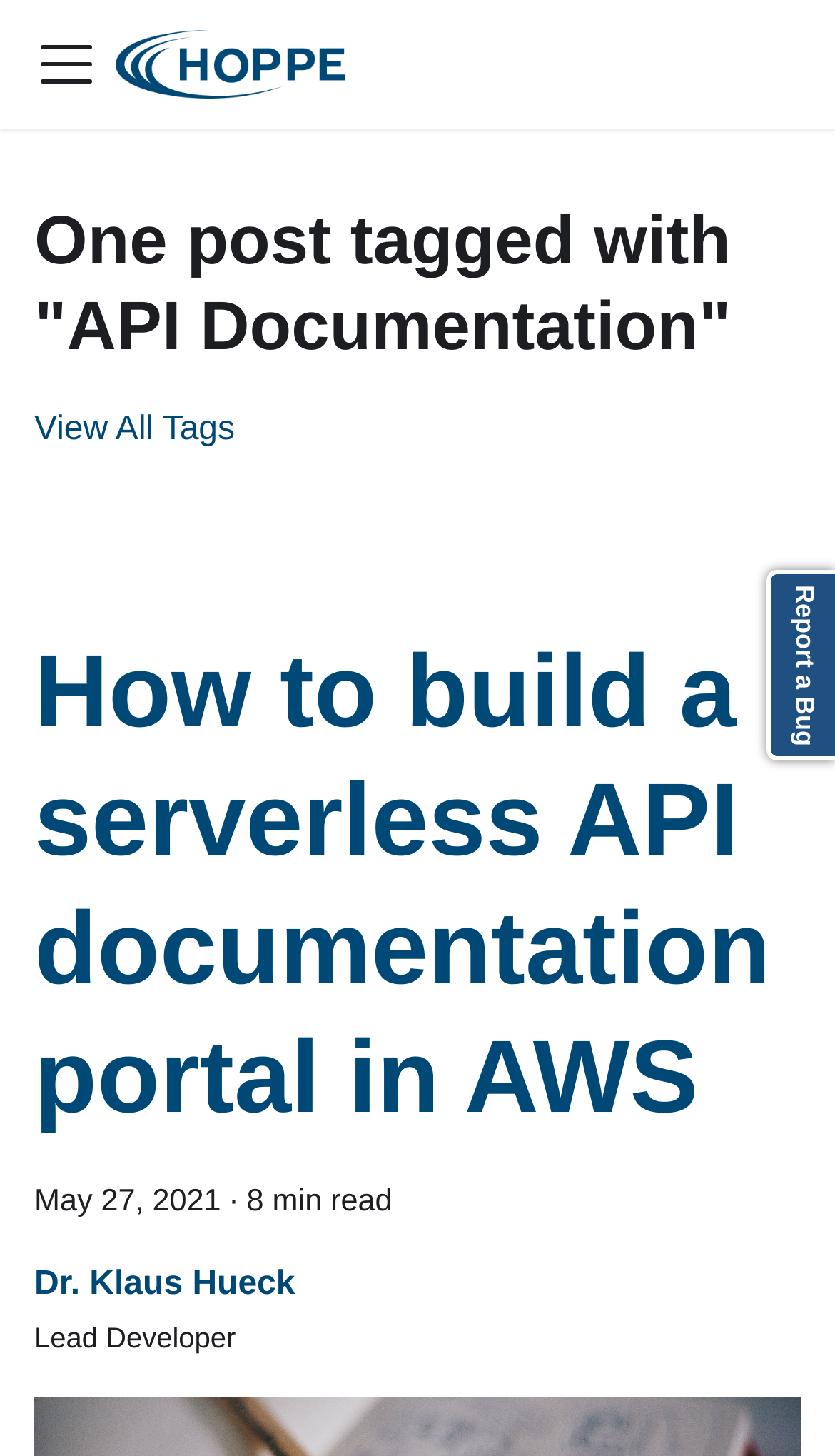How long does it take to read the article?
Please answer the question with a detailed and comprehensive explanation.

I found the reading time by looking at the static text element '8 min read' located below the article title, which indicates the estimated time required to read the article.